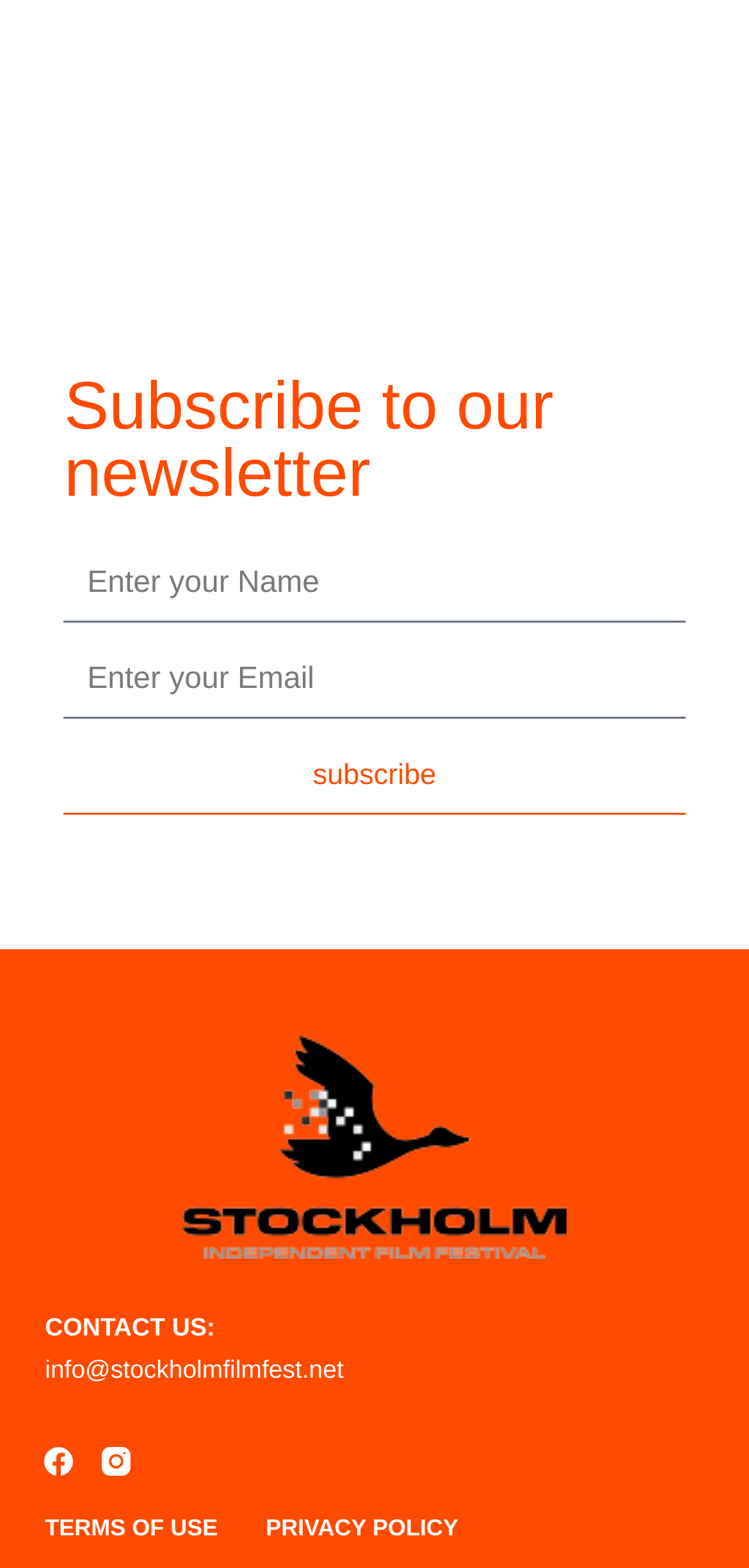Identify the bounding box coordinates for the element you need to click to achieve the following task: "enter your email". The coordinates must be four float values ranging from 0 to 1, formatted as [left, top, right, bottom].

[0.086, 0.41, 0.914, 0.459]